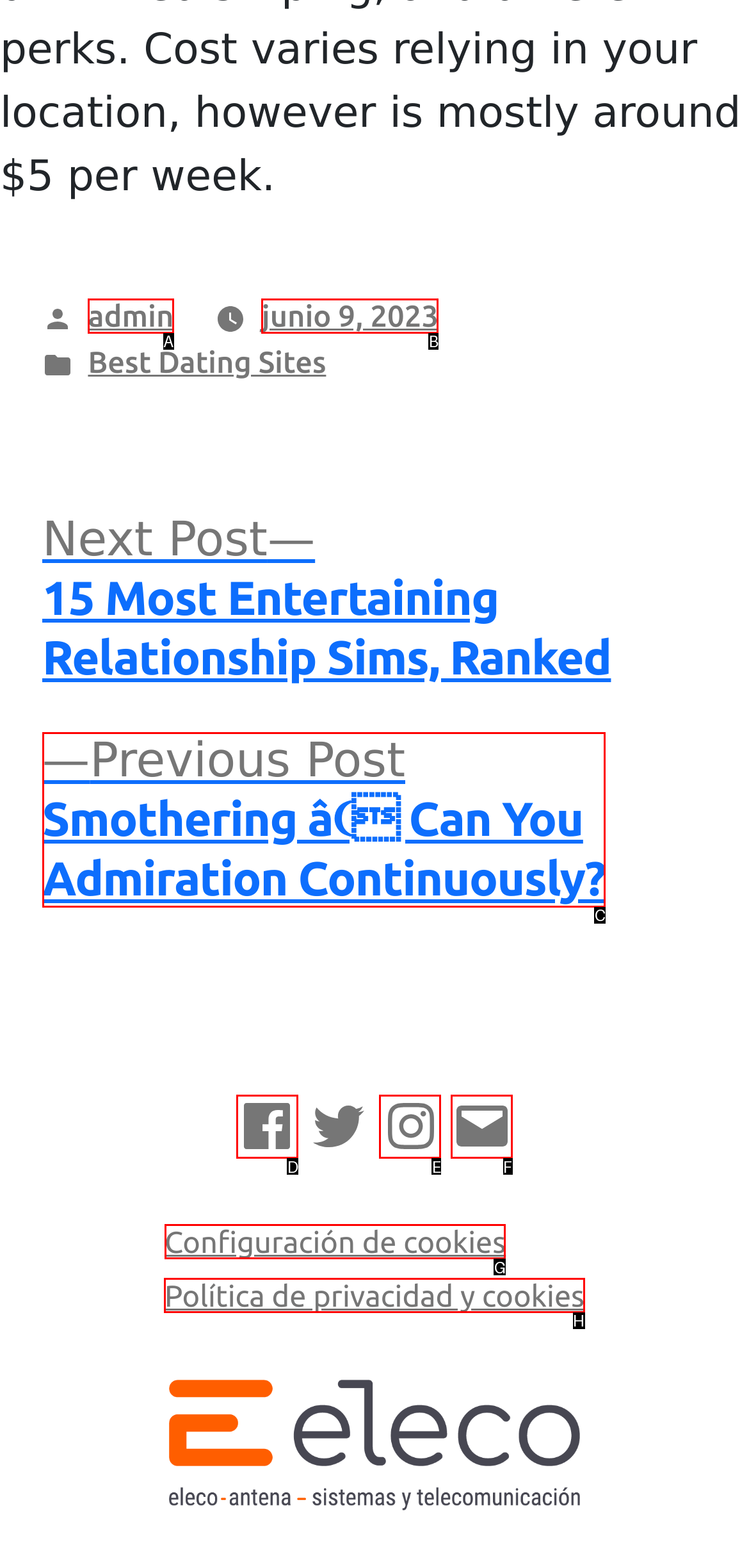Select the letter of the UI element that matches this task: Select Green as foliage
Provide the answer as the letter of the correct choice.

None